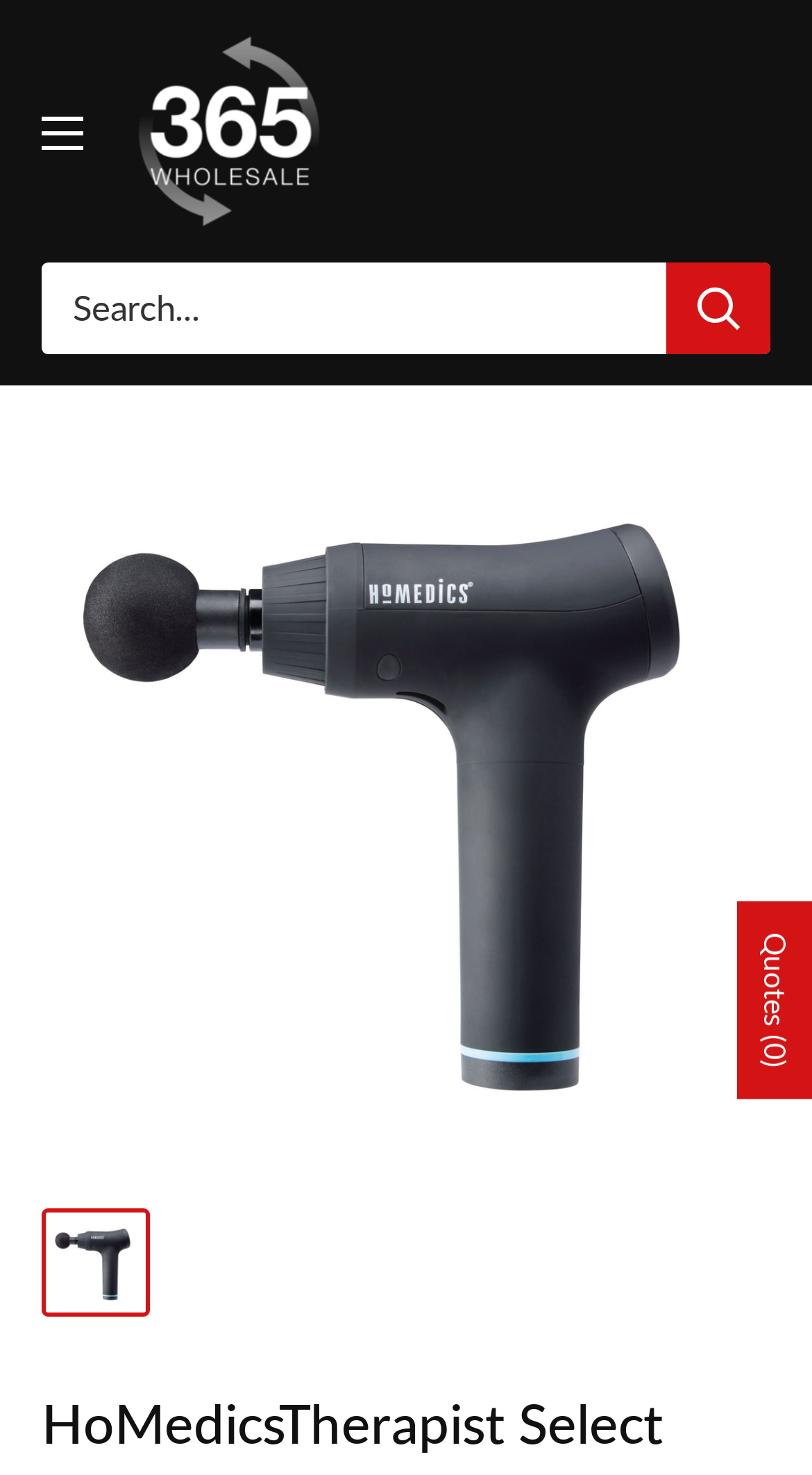Carefully examine the image and provide an in-depth answer to the question: What is the purpose of the search box?

The search box is a textbox with a placeholder text 'Search...' and a button with the text 'Search'. This suggests that the purpose of the search box is to allow users to search for something, likely products or content on the website.